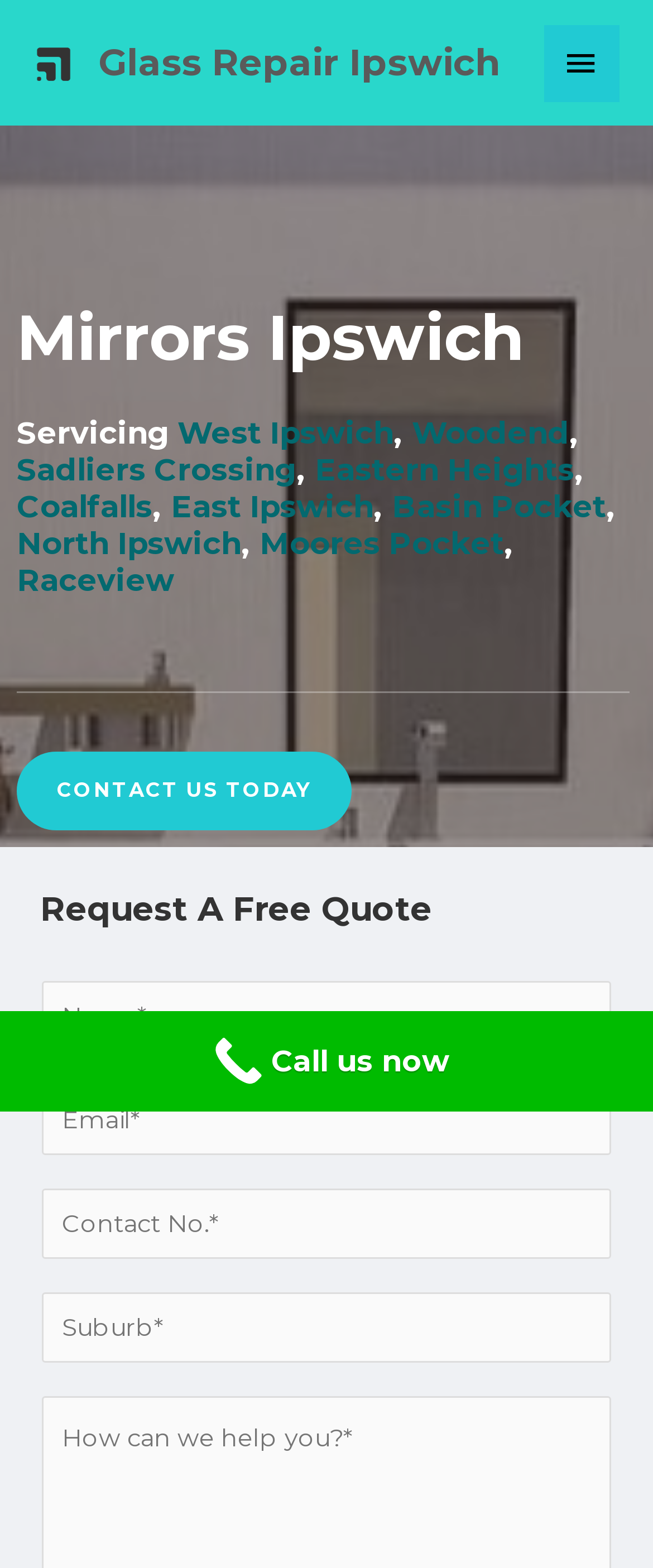Locate the bounding box coordinates of the element that should be clicked to fulfill the instruction: "Open the main menu".

[0.834, 0.016, 0.949, 0.065]